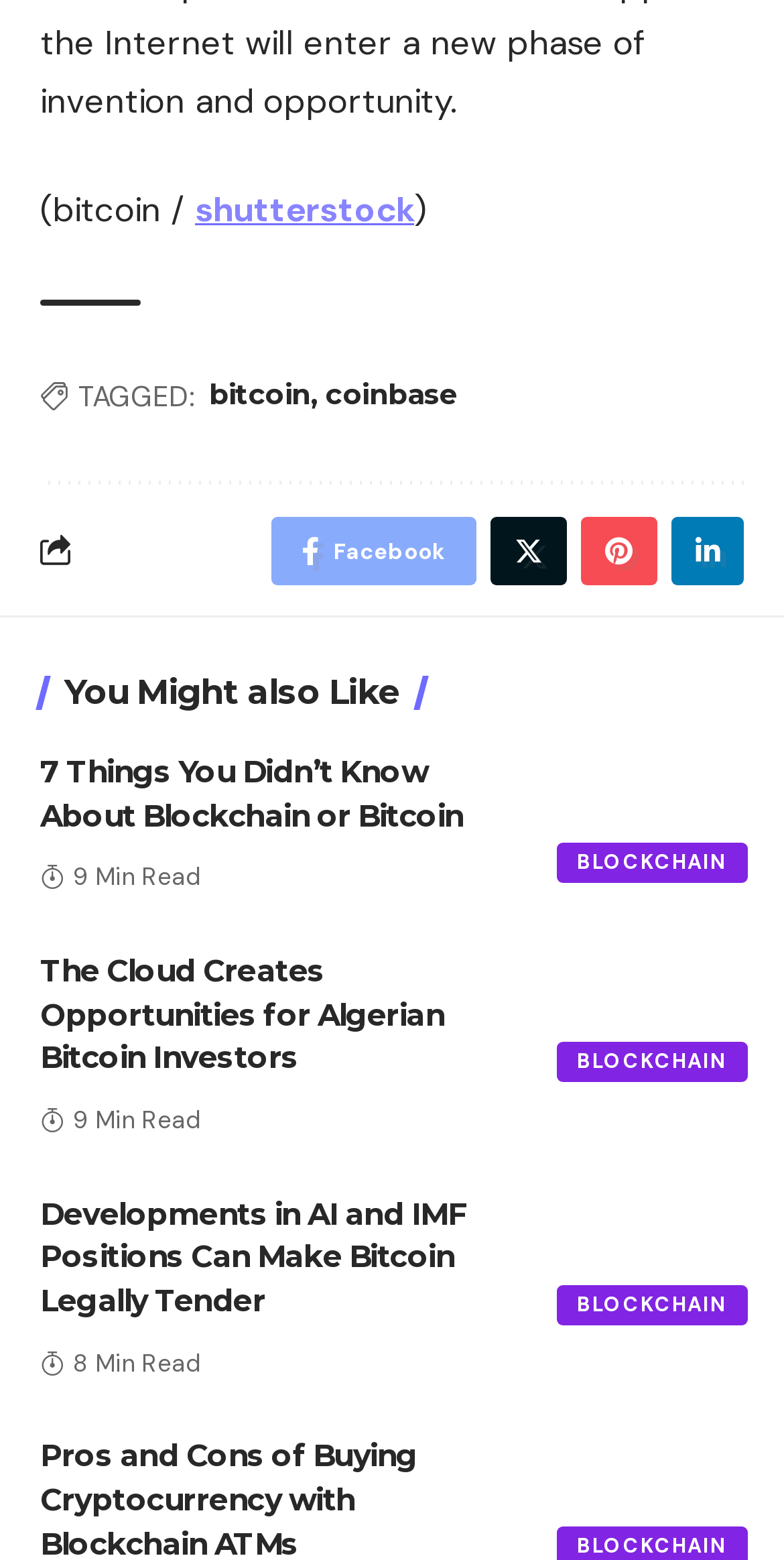Given the webpage screenshot, identify the bounding box of the UI element that matches this description: "aria-label="Toggle navigation"".

None